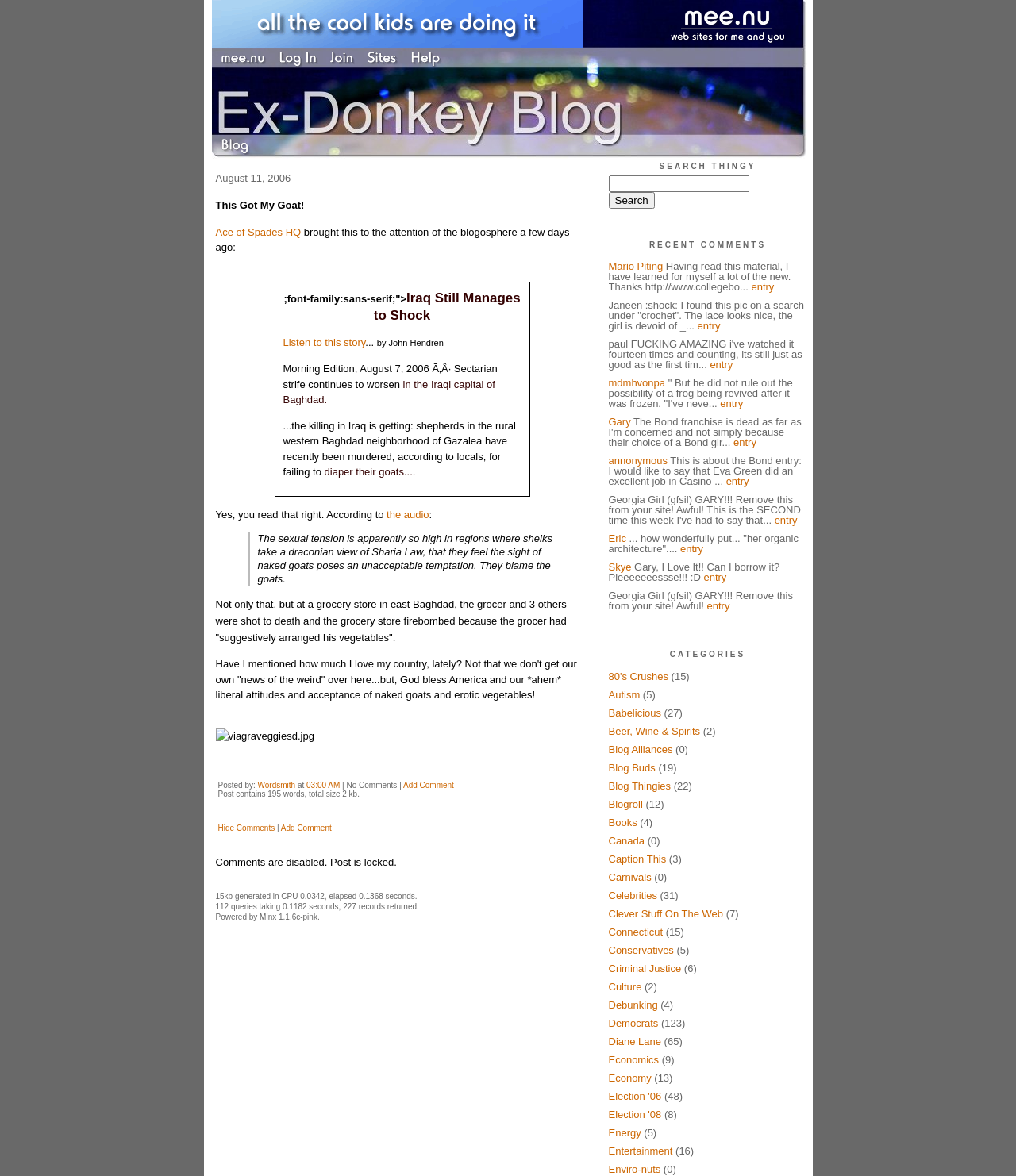Please give a succinct answer using a single word or phrase:
What is the title of the blog post?

This Got My Goat!